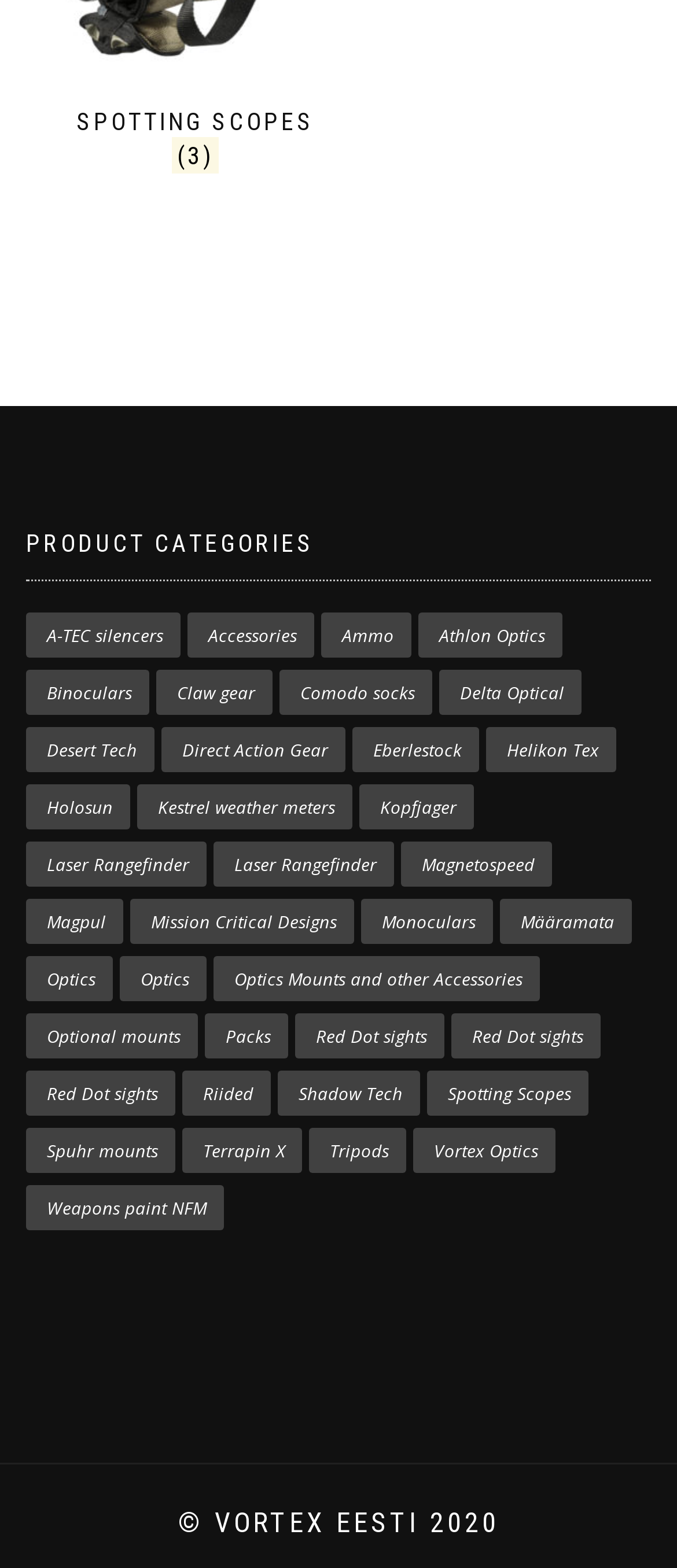Please identify the bounding box coordinates of the element I should click to complete this instruction: 'Browse Optics'. The coordinates should be given as four float numbers between 0 and 1, like this: [left, top, right, bottom].

[0.038, 0.609, 0.167, 0.638]